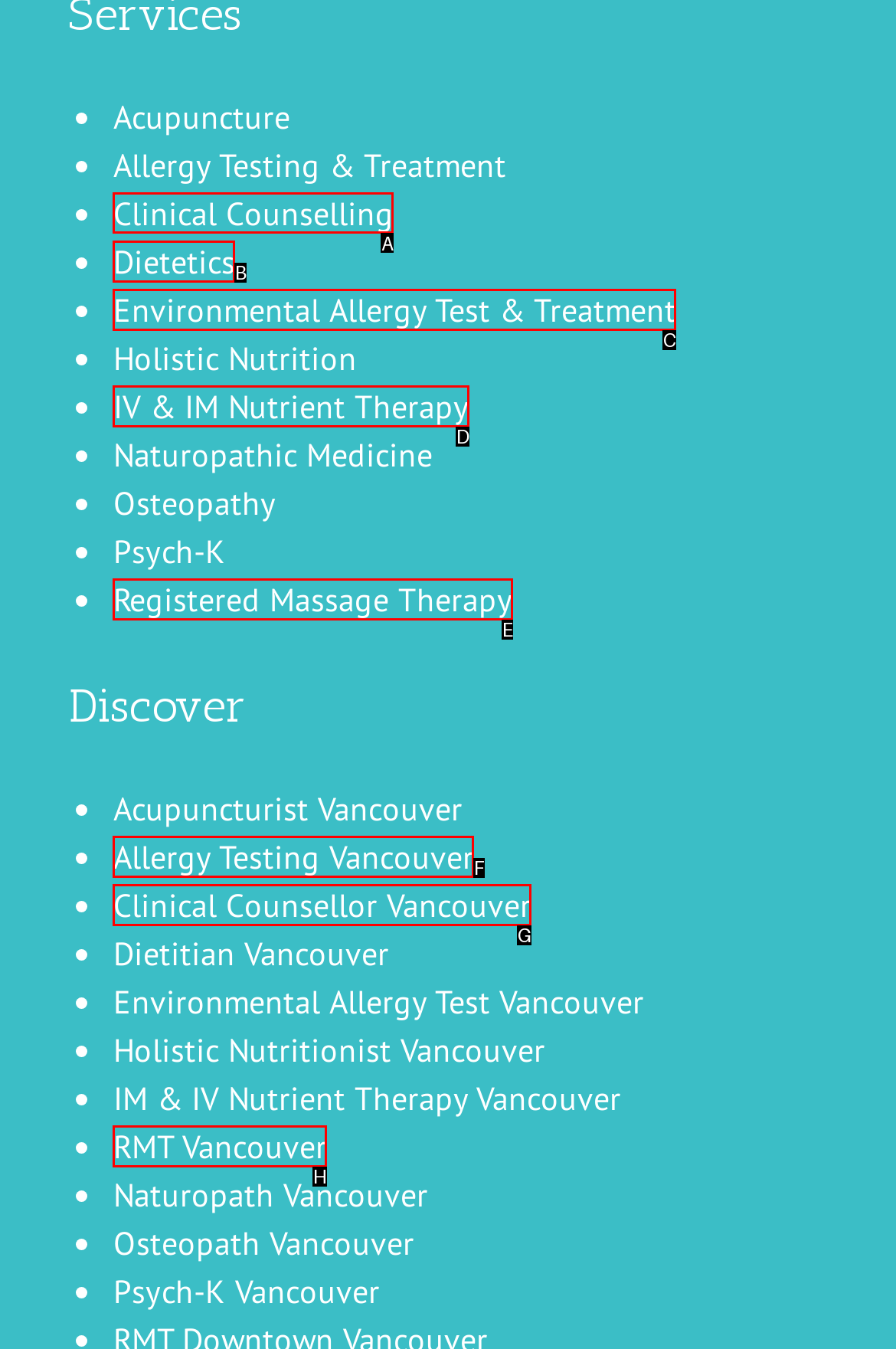Indicate the letter of the UI element that should be clicked to accomplish the task: View Clinical Counselling. Answer with the letter only.

A